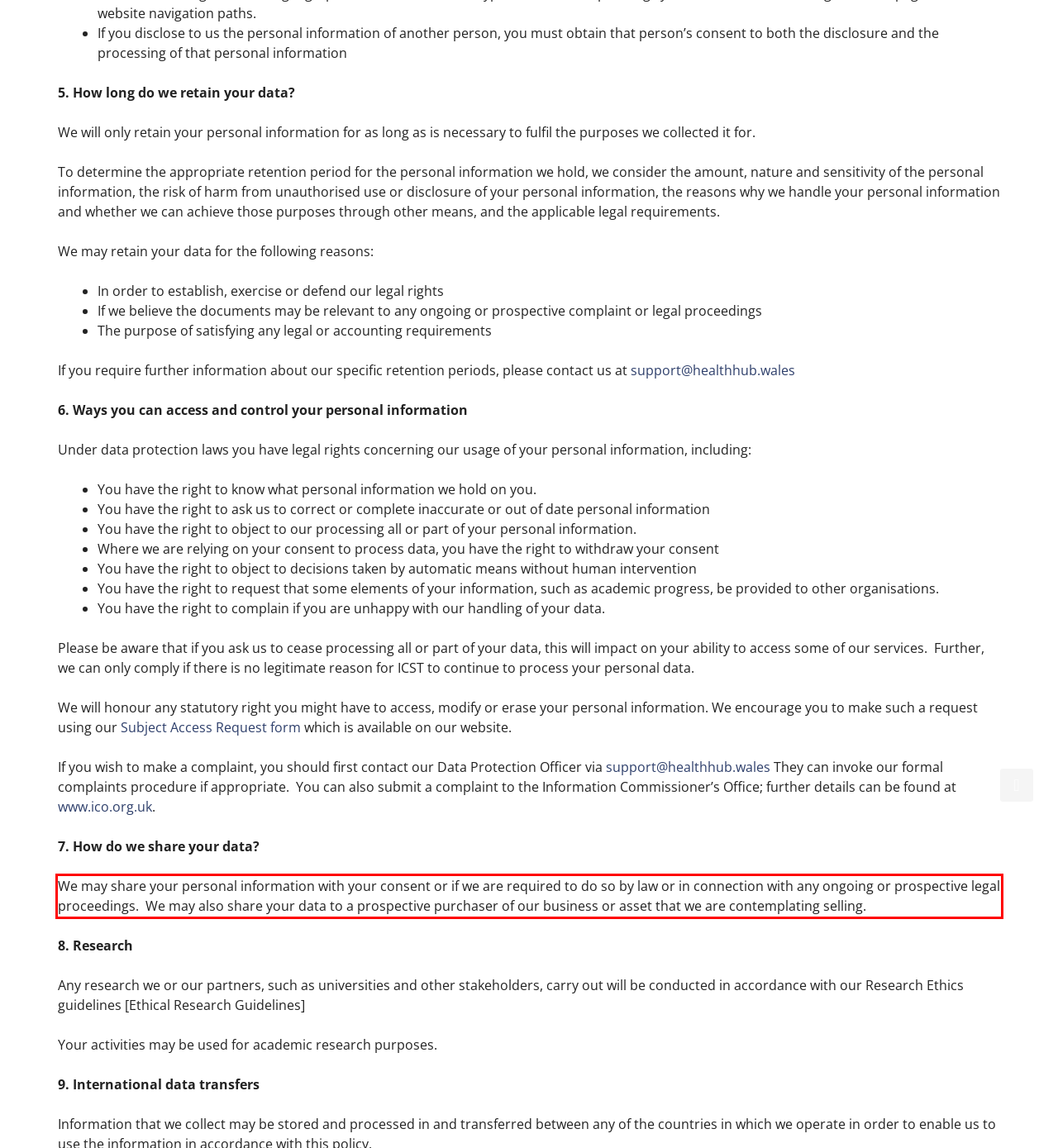You are given a screenshot showing a webpage with a red bounding box. Perform OCR to capture the text within the red bounding box.

We may share your personal information with your consent or if we are required to do so by law or in connection with any ongoing or prospective legal proceedings. We may also share your data to a prospective purchaser of our business or asset that we are contemplating selling.